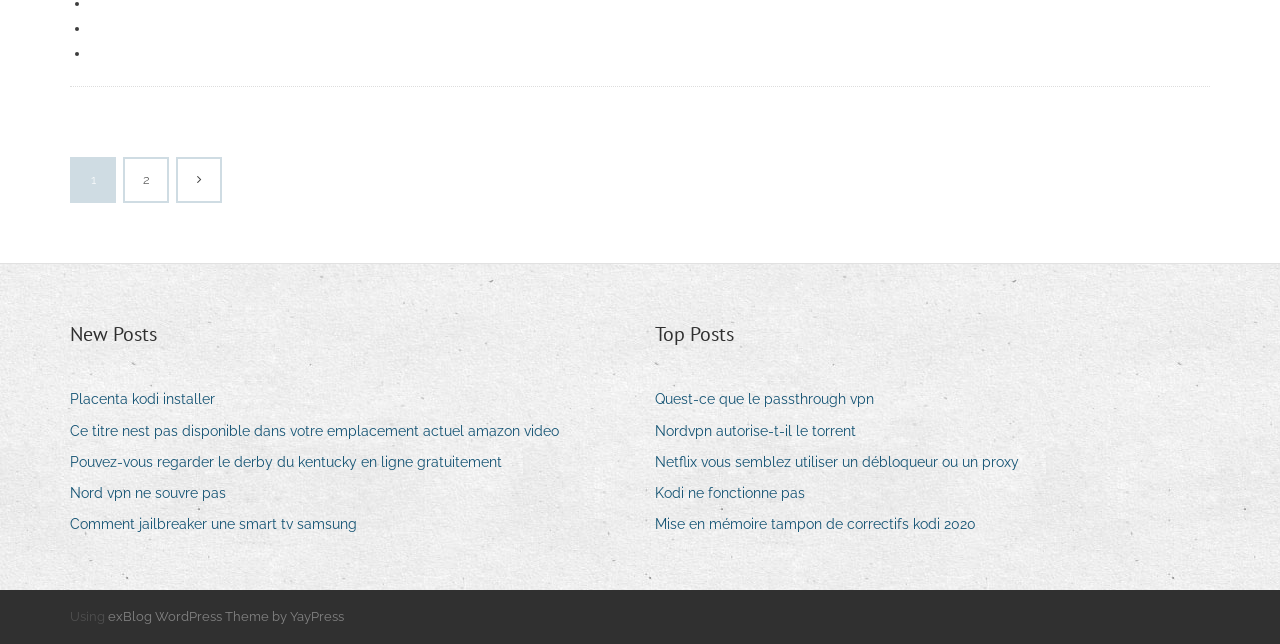Indicate the bounding box coordinates of the clickable region to achieve the following instruction: "Go to 'Top Posts'."

[0.512, 0.496, 0.573, 0.543]